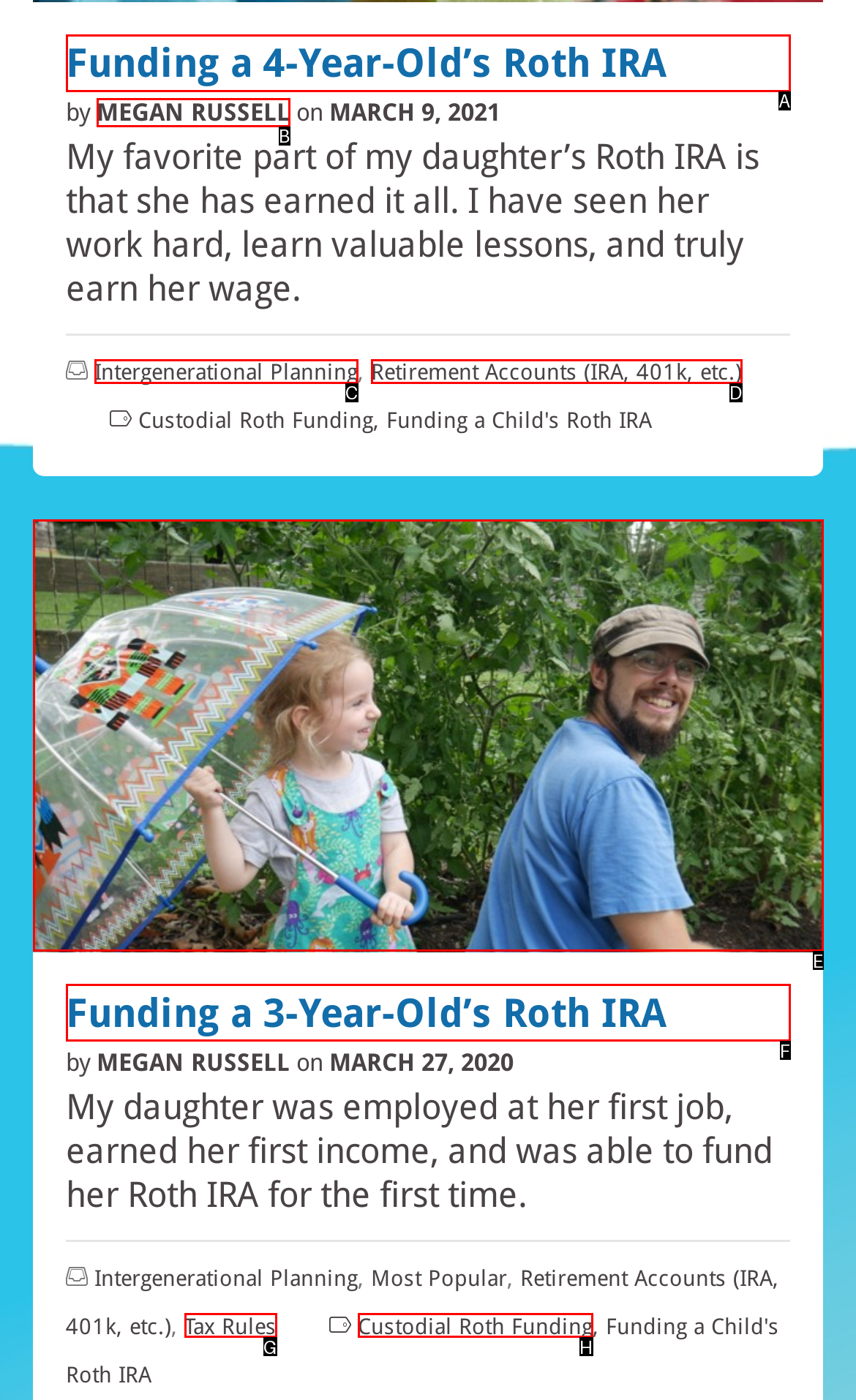From the given choices, determine which HTML element matches the description: Intergenerational Planning. Reply with the appropriate letter.

C